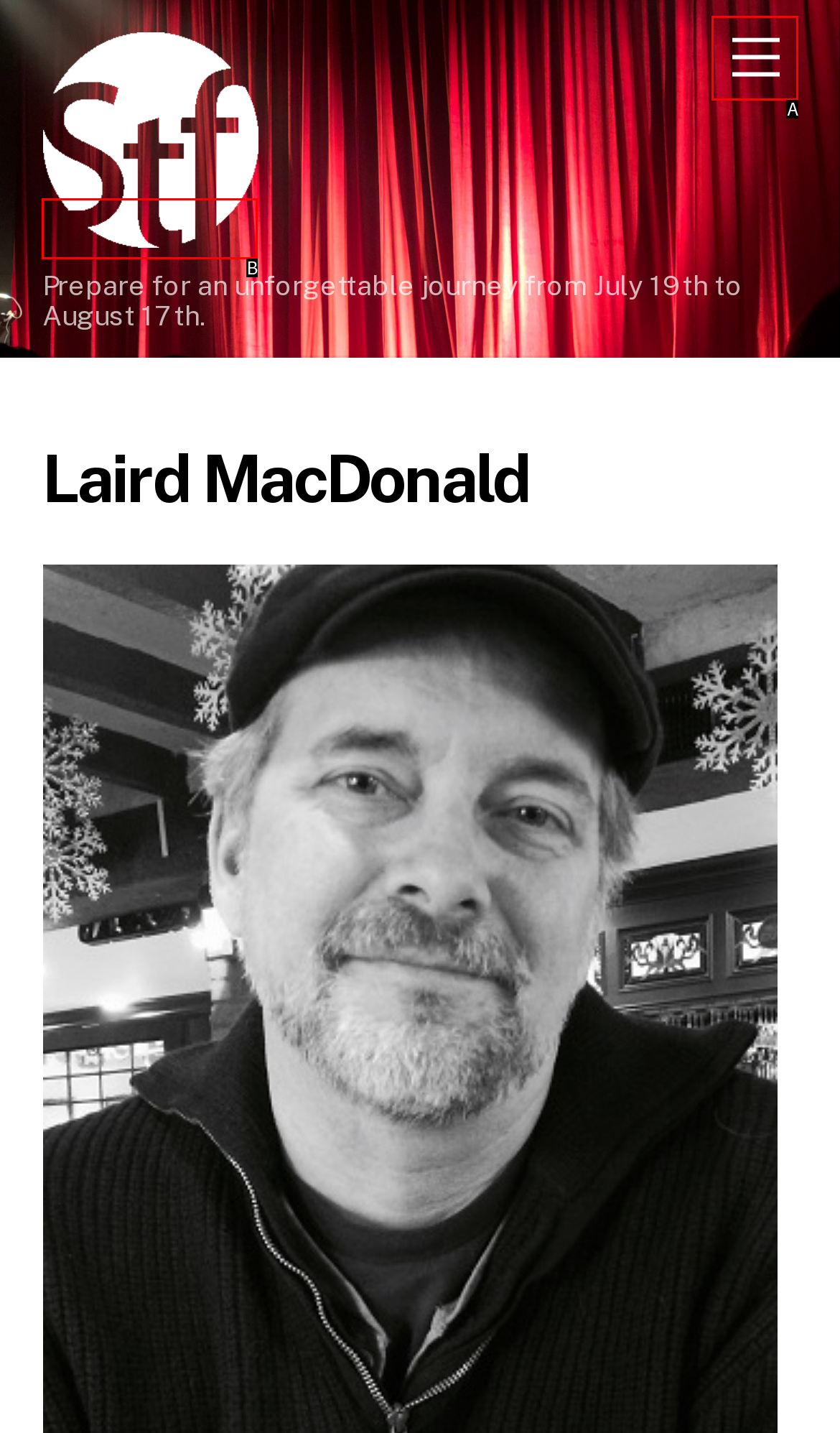Determine which HTML element best suits the description: title="Stephenville Theatre Festival". Reply with the letter of the matching option.

B